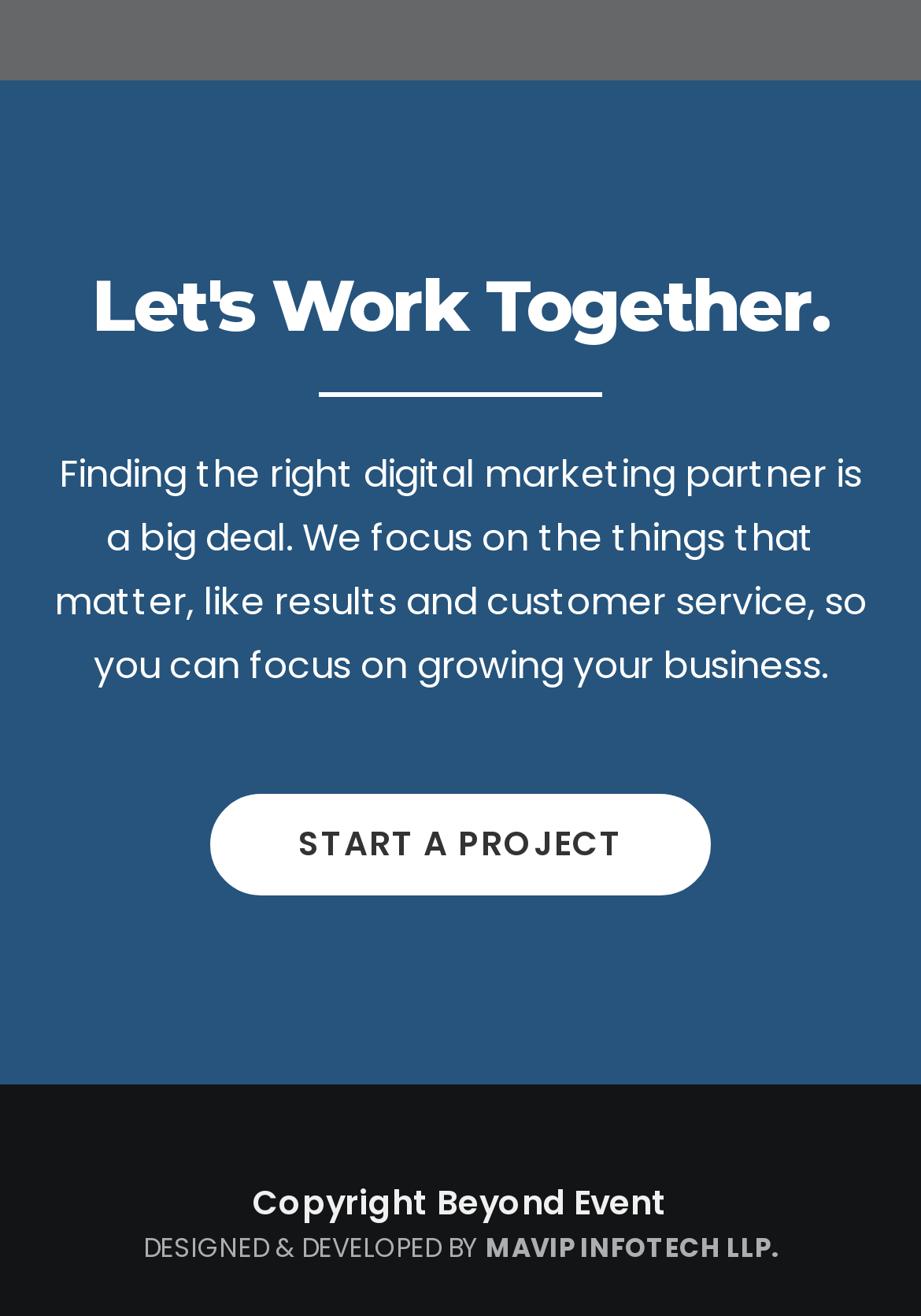What is the copyright information on this webpage?
Please provide a single word or phrase as your answer based on the image.

Beyond Event